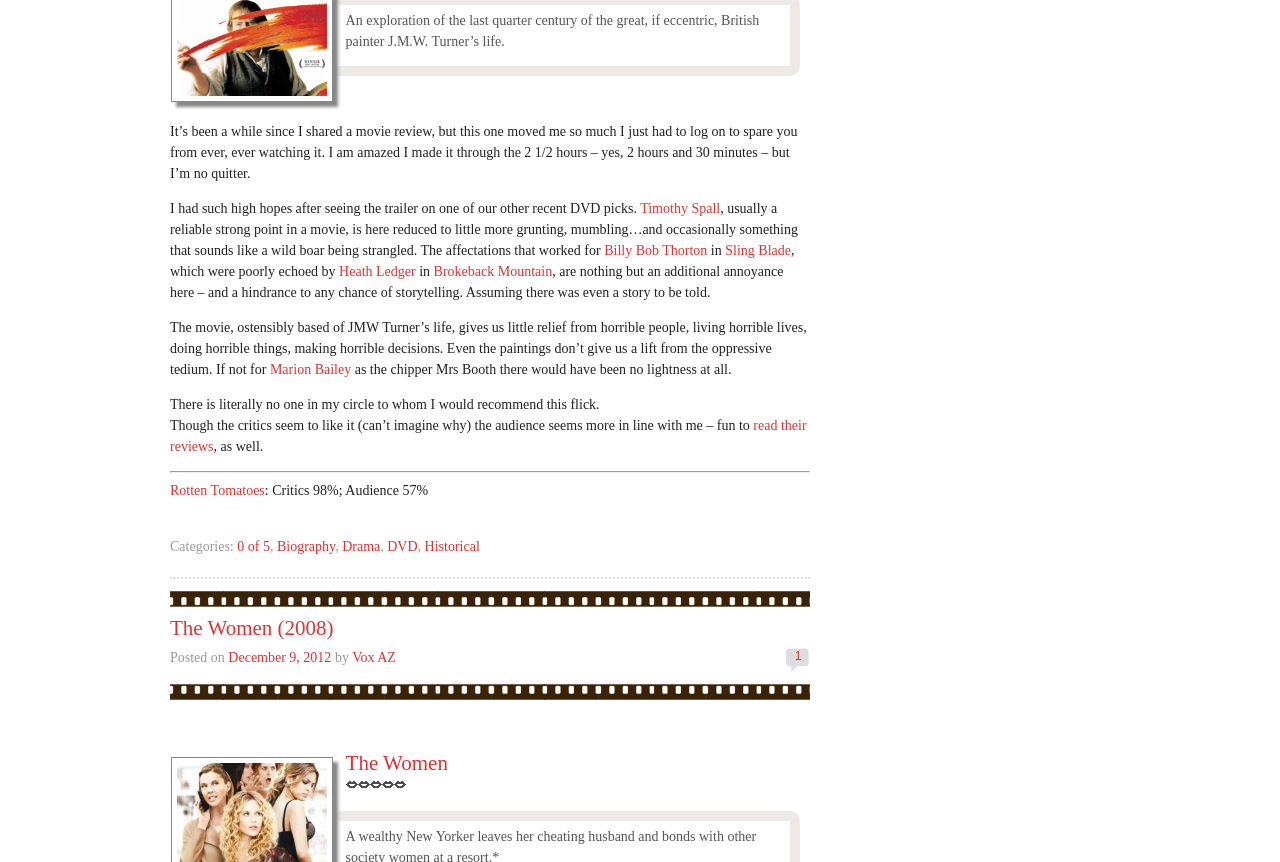What is the category of the movie review?
Please provide a single word or phrase as your answer based on the image.

Biography, Drama, DVD, Historical